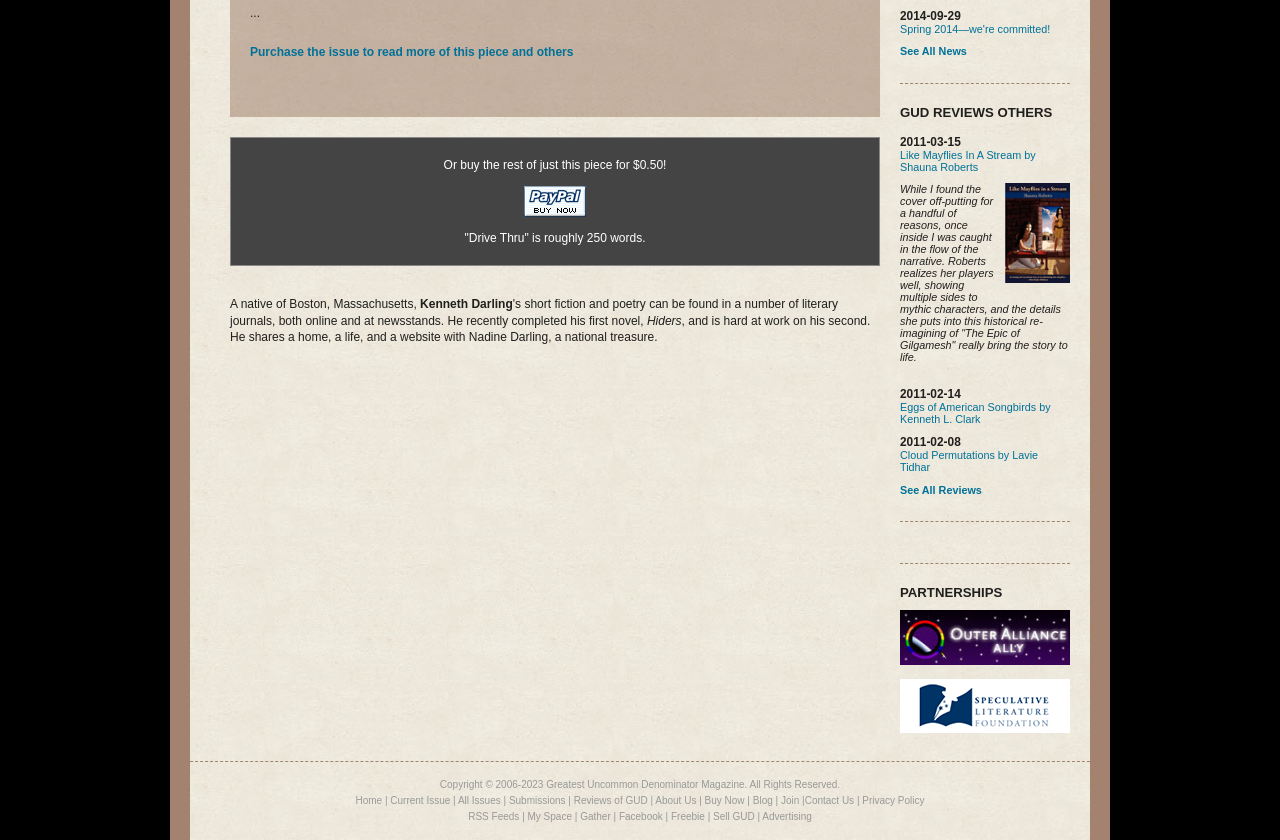Identify the bounding box for the described UI element: "Submissions".

[0.398, 0.947, 0.442, 0.96]